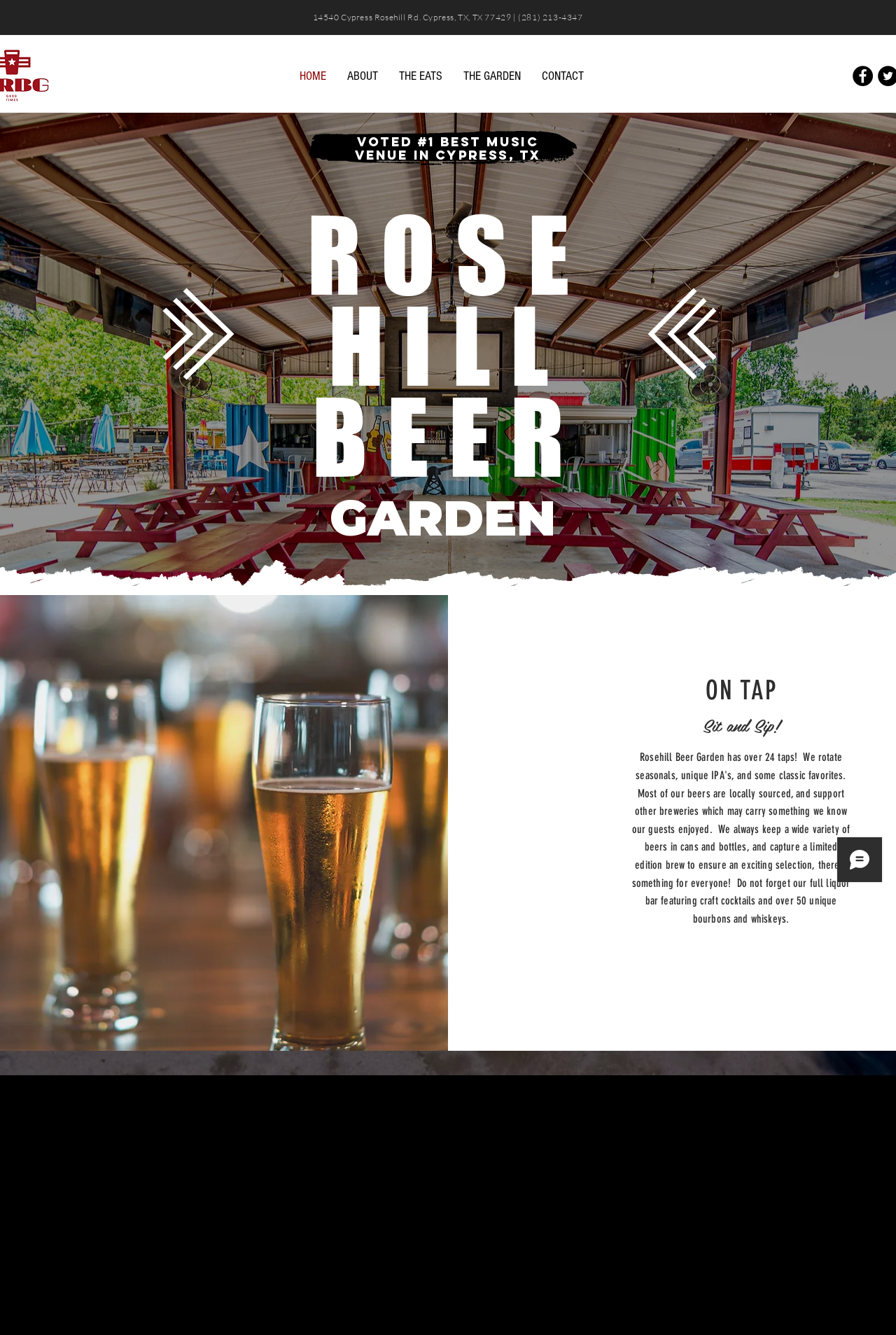Provide the bounding box coordinates in the format (top-left x, top-left y, bottom-right x, bottom-right y). All values are floating point numbers between 0 and 1. Determine the bounding box coordinate of the UI element described as: aria-label="Facebook"

[0.952, 0.049, 0.974, 0.064]